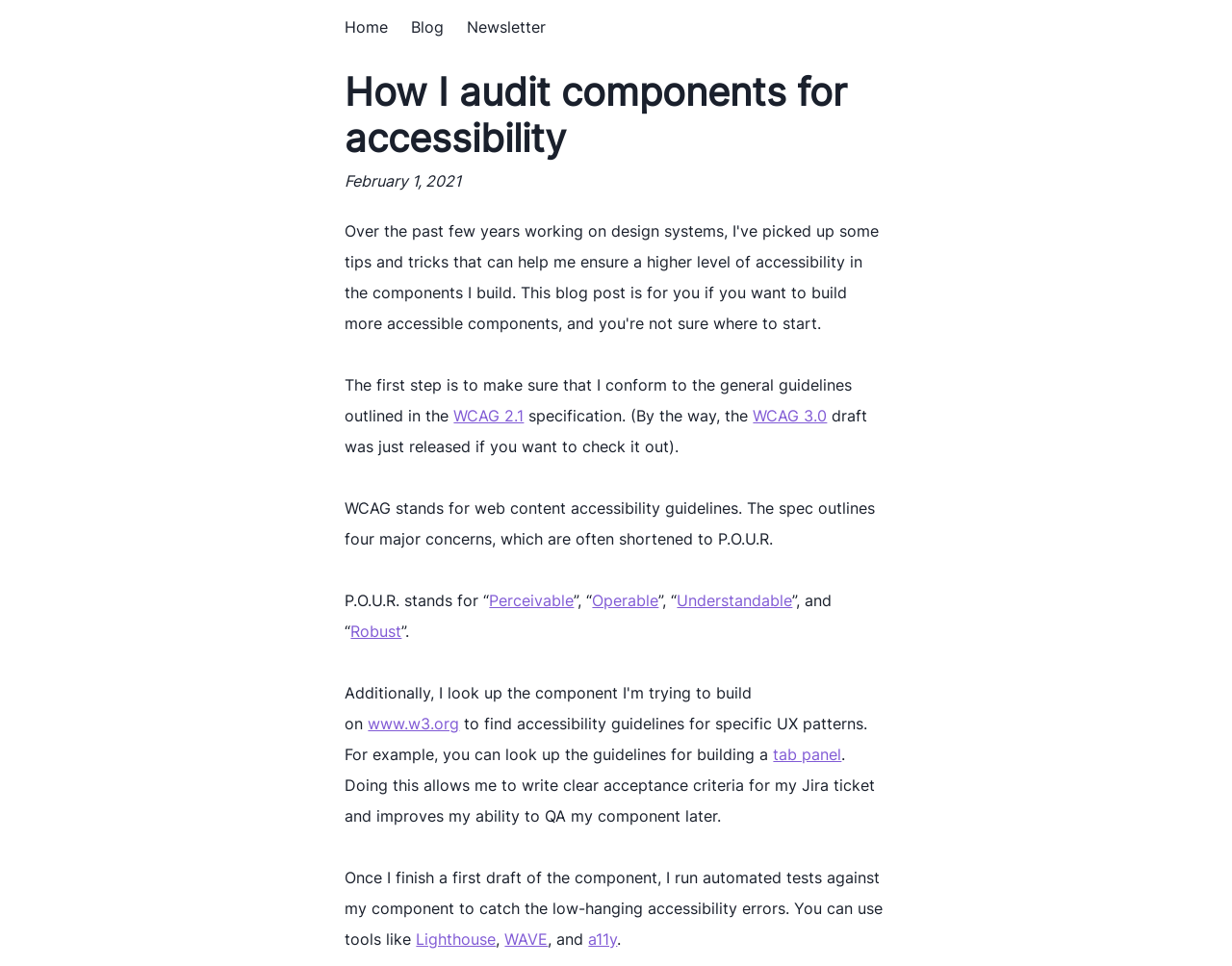Locate and generate the text content of the webpage's heading.

How I audit components for accessibility